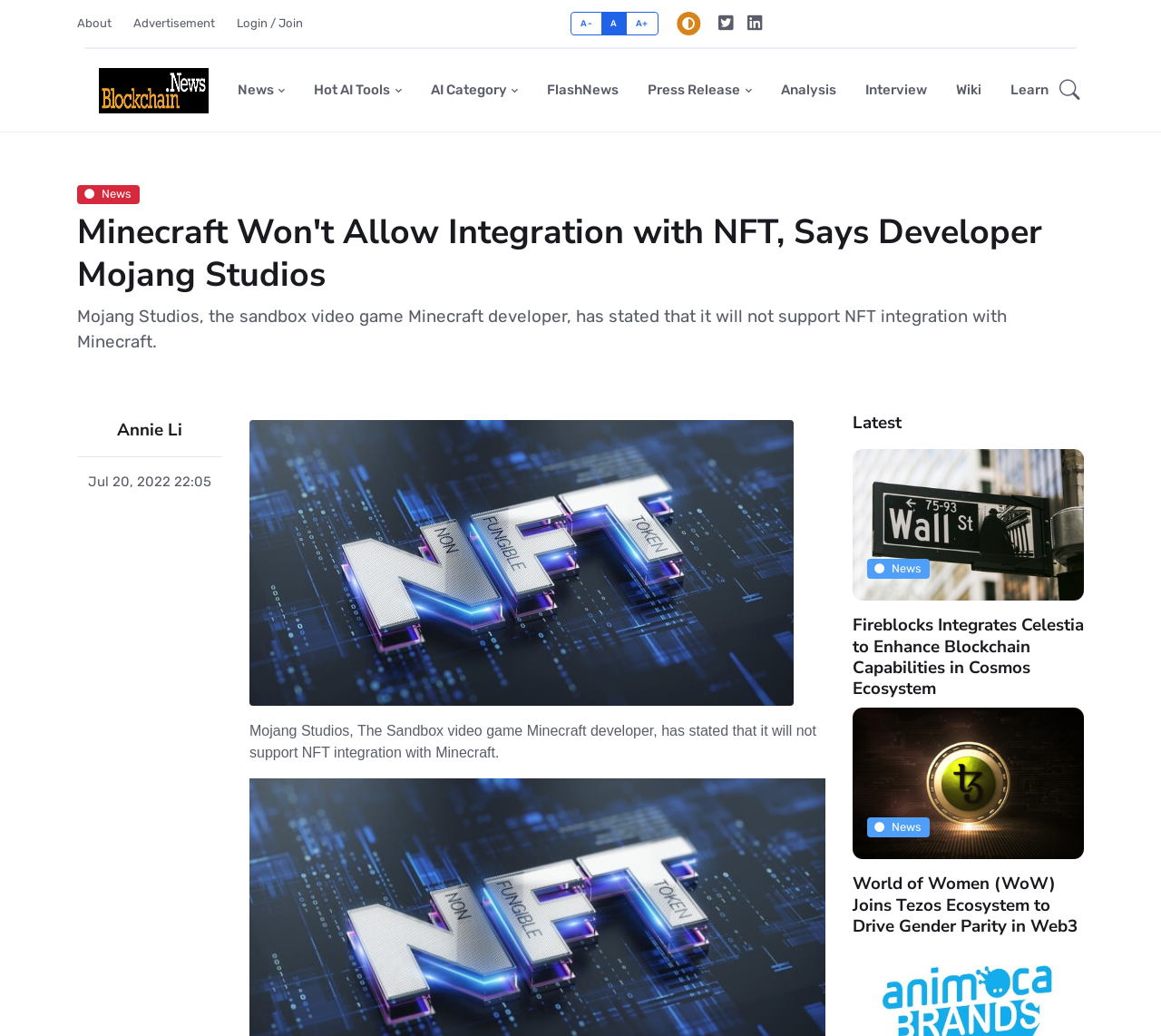Given the element description Advertisement, predict the bounding box coordinates for the UI element in the webpage screenshot. The format should be (top-left x, top-left y, bottom-right x, bottom-right y), and the values should be between 0 and 1.

[0.105, 0.011, 0.195, 0.035]